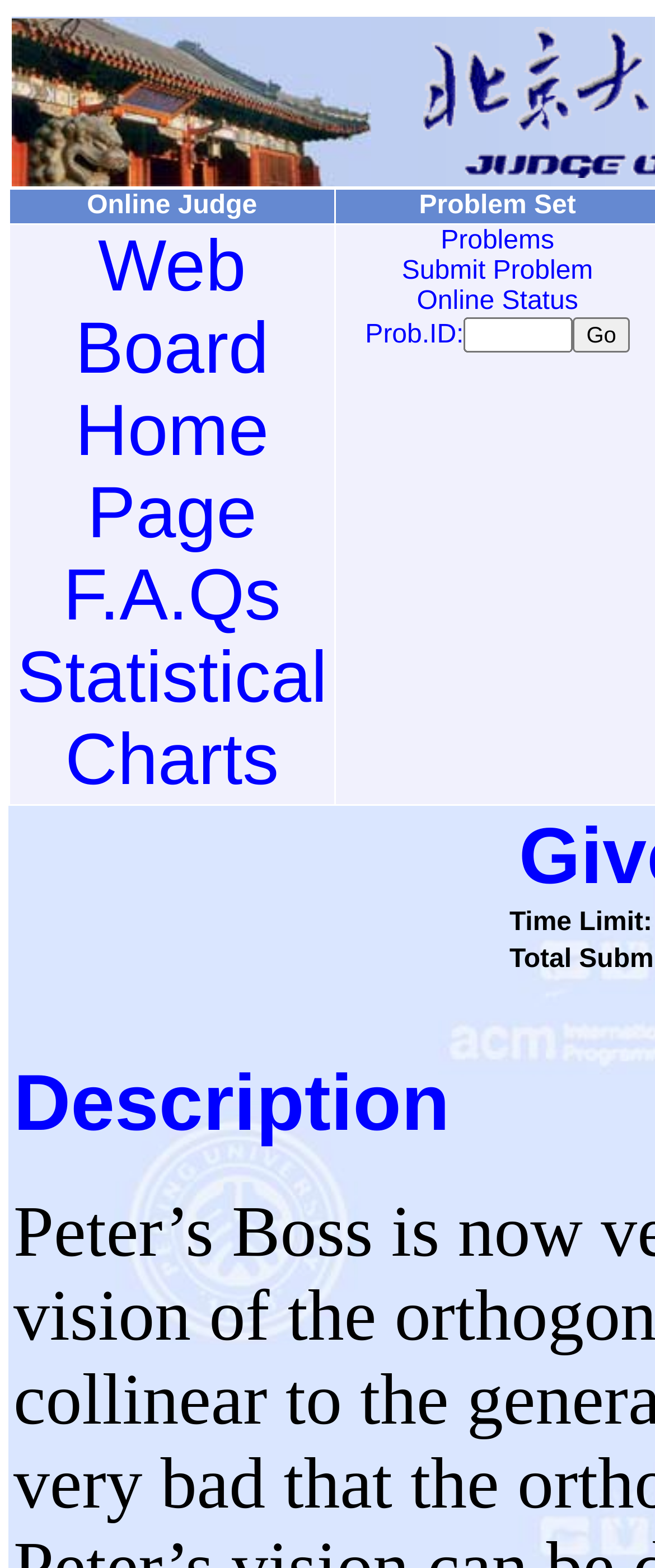Identify the bounding box coordinates for the element you need to click to achieve the following task: "Click the 'Go' button". The coordinates must be four float values ranging from 0 to 1, formatted as [left, top, right, bottom].

[0.875, 0.202, 0.961, 0.225]